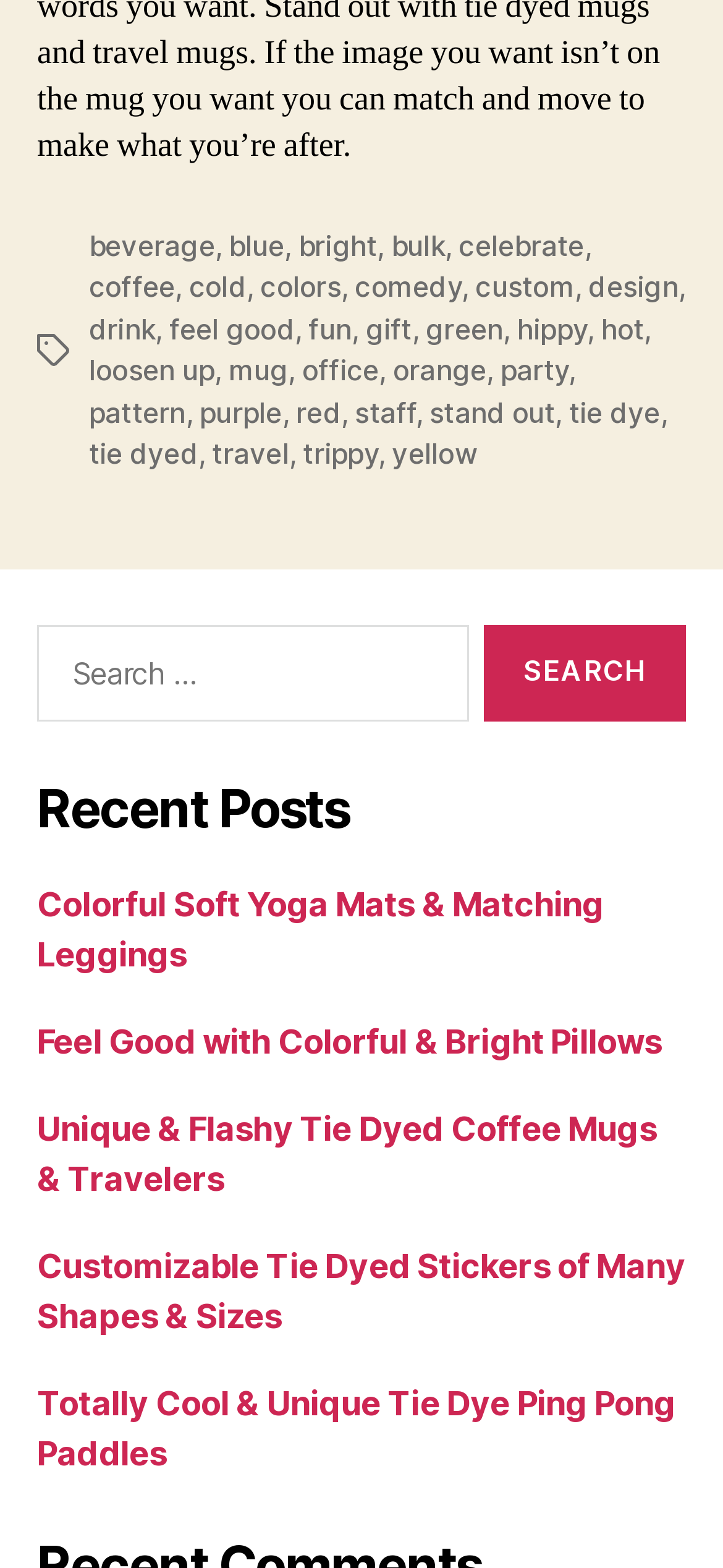How many links are there under 'Recent Posts'?
Could you give a comprehensive explanation in response to this question?

Under the 'Recent Posts' heading, there are five links to different articles or products, including 'Colorful Soft Yoga Mats & Matching Leggings', 'Feel Good with Colorful & Bright Pillows', and so on.